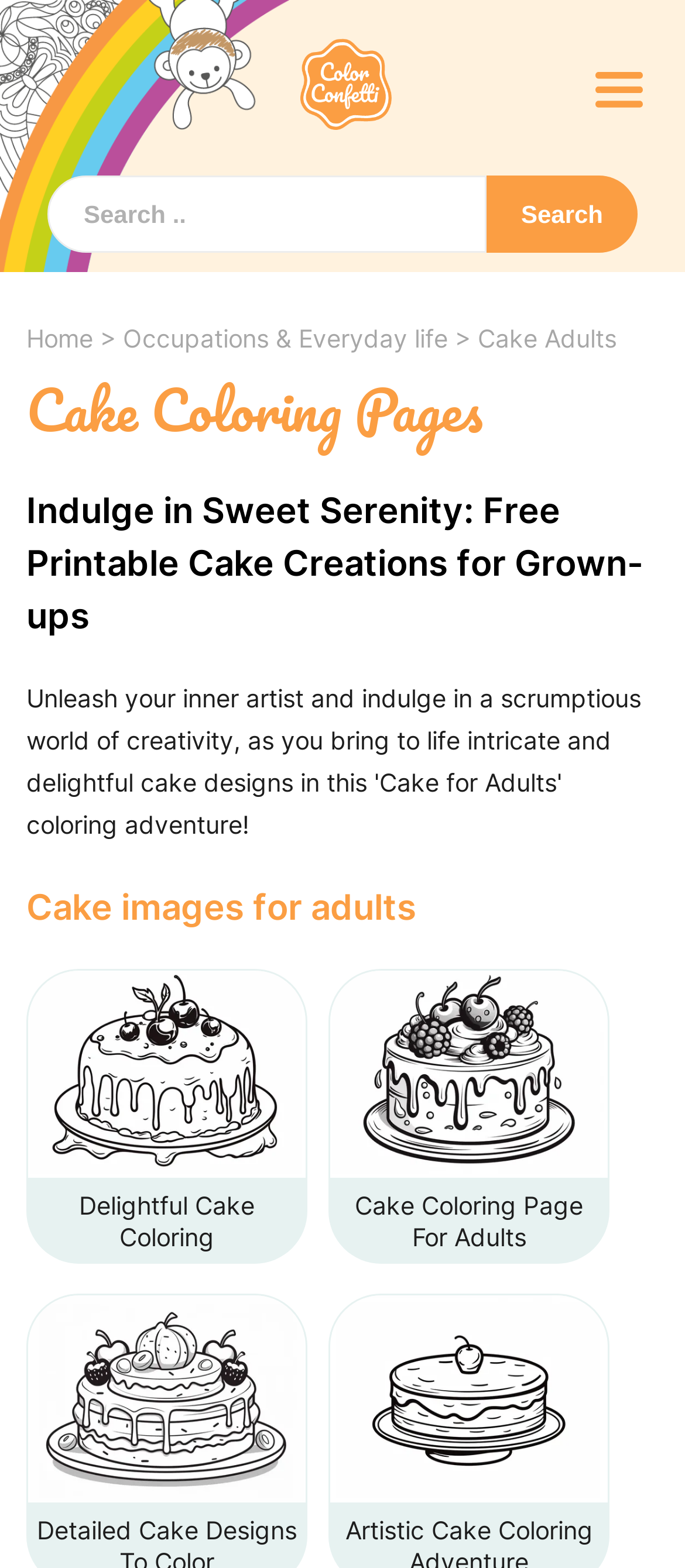Based on the image, give a detailed response to the question: What is the purpose of the 'Search' button?

The 'Search' button is located next to the textbox with the label 'Search..', suggesting that its purpose is to initiate a search query based on the input in the textbox.